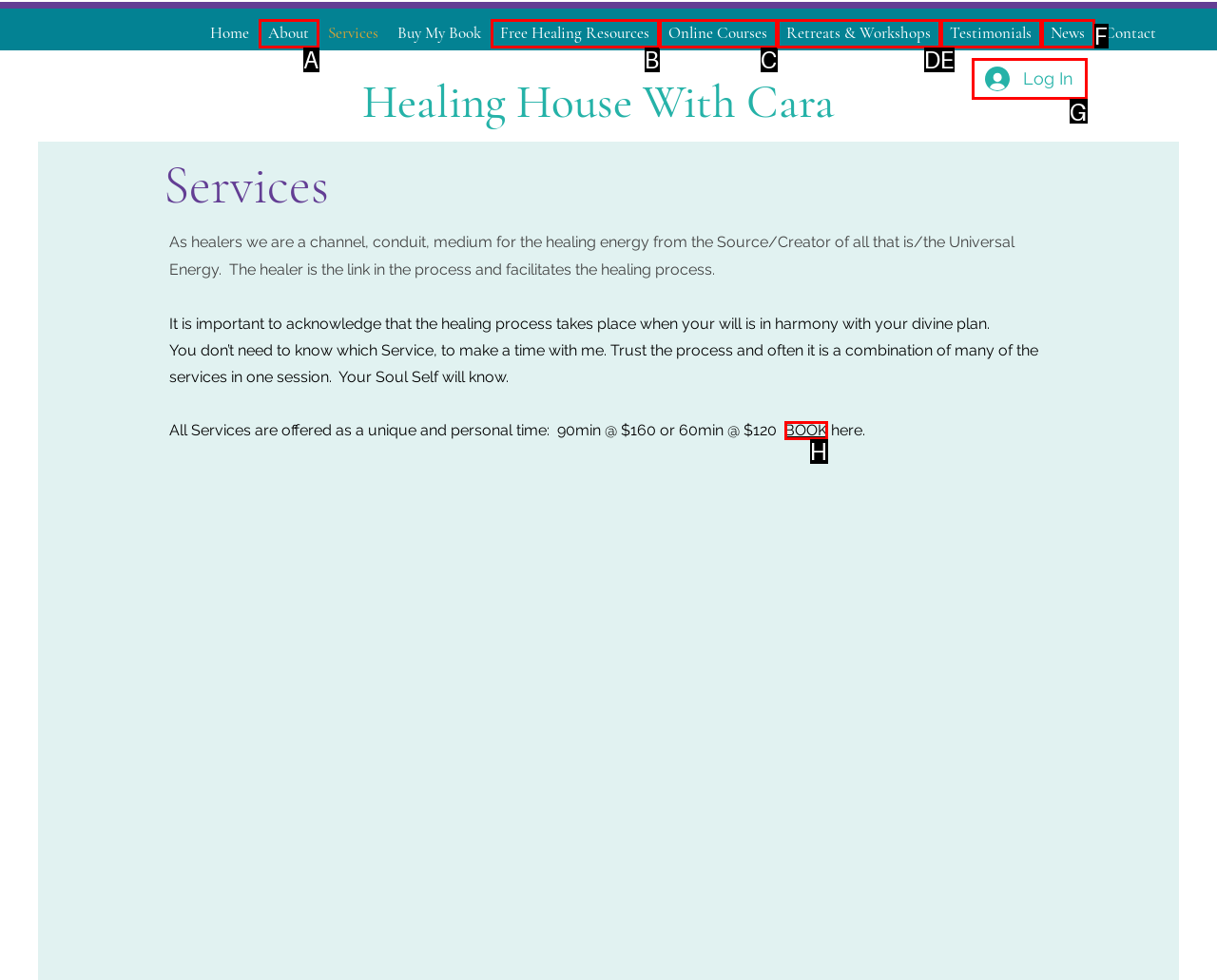Which UI element corresponds to this description: BOOK
Reply with the letter of the correct option.

H